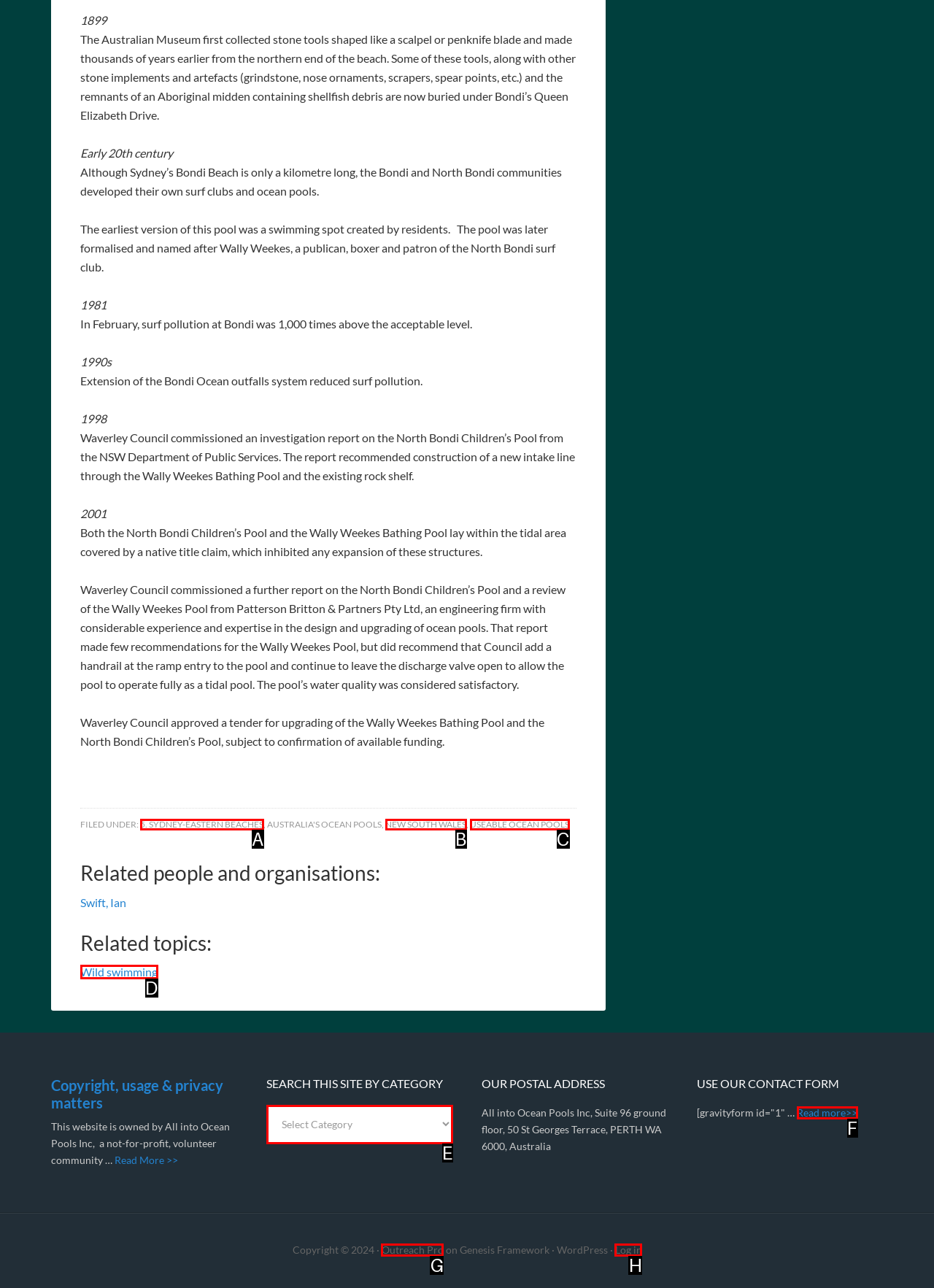Choose the UI element that best aligns with the description: Log in
Respond with the letter of the chosen option directly.

H